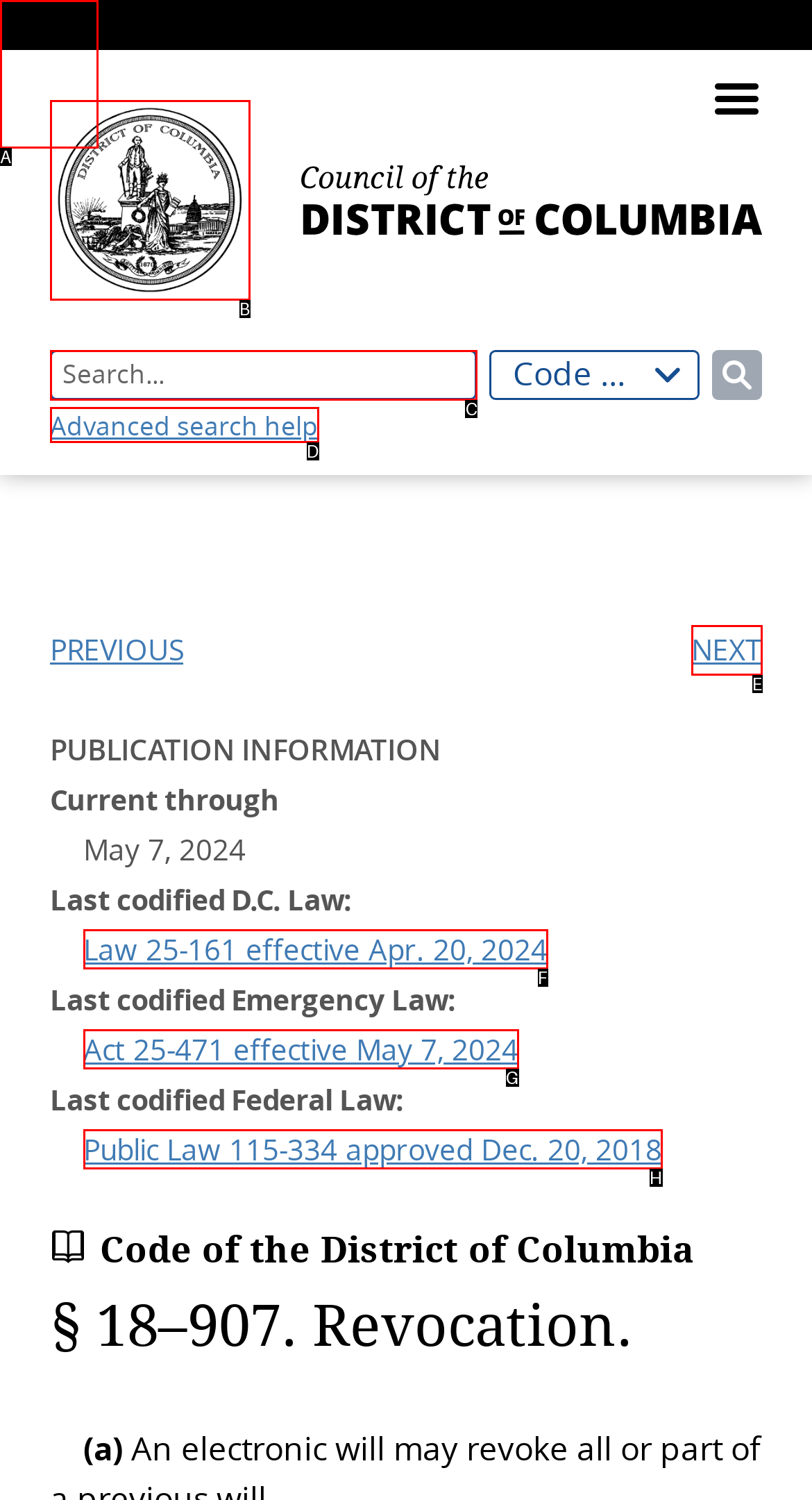Based on the given description: parent_node: Search... placeholder="", identify the correct option and provide the corresponding letter from the given choices directly.

C